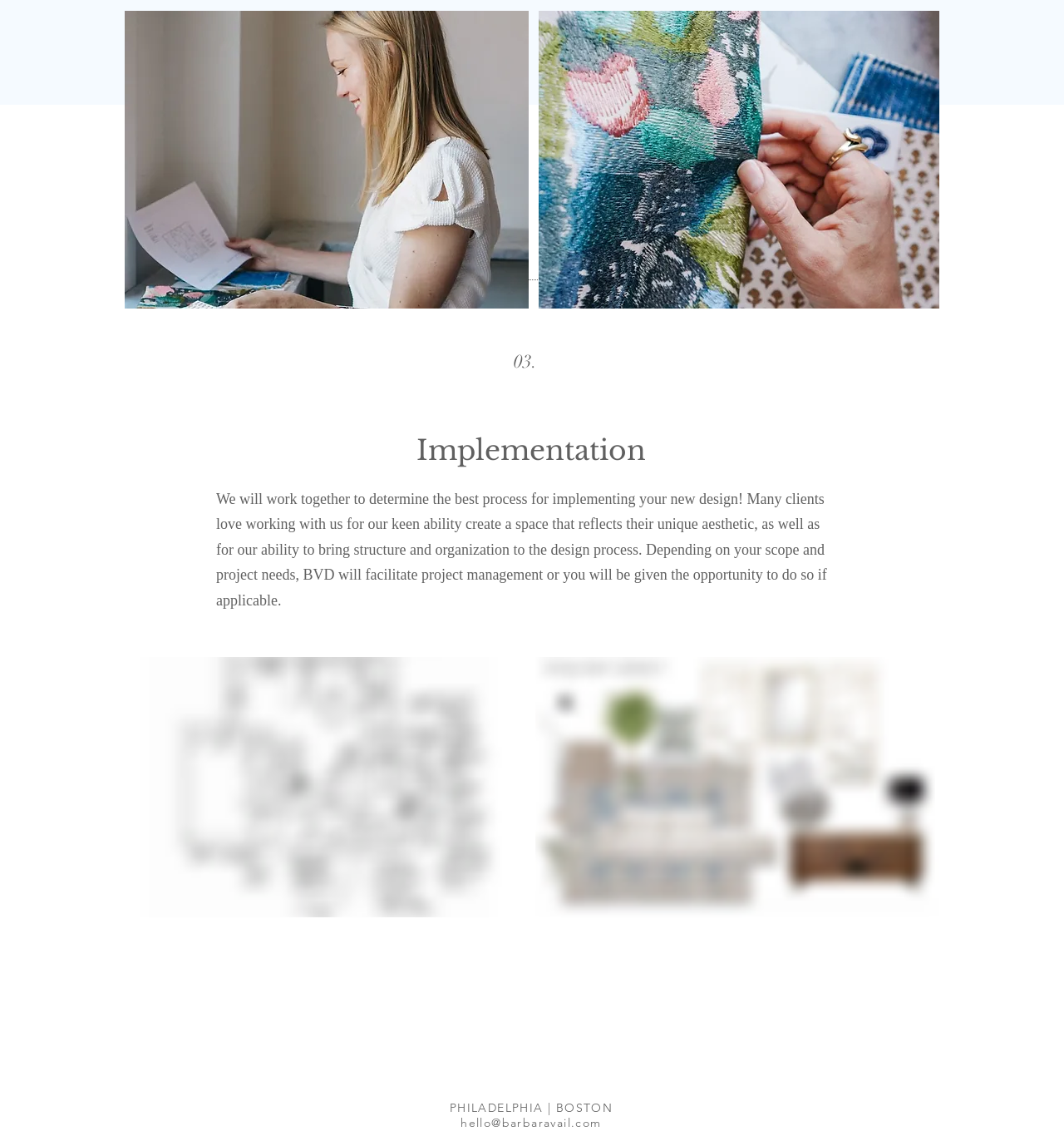What is the email address provided?
Look at the image and provide a detailed response to the question.

In the footer section, I can see a link with the email address 'hello@barbaravail.com', which is likely a contact email for the company or organization.